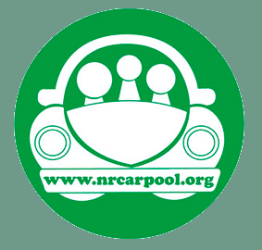Create a detailed narrative of what is happening in the image.

The image features the logo for the Northern Rivers Carpool initiative, set against a bright green circular background. Central to the design is a simplified illustration of a car with three stylized figures seated inside, representing passengers sharing a ride. Below the car graphic, the website URL "www.nrcarpool.org" is prominently displayed, encouraging visitors to engage with the service online. This logo symbolizes the commitment of the Northern Rivers region to promote carpooling as a sustainable transportation solution, aimed at reducing traffic congestion and easing the impact of rising fuel costs for the community.